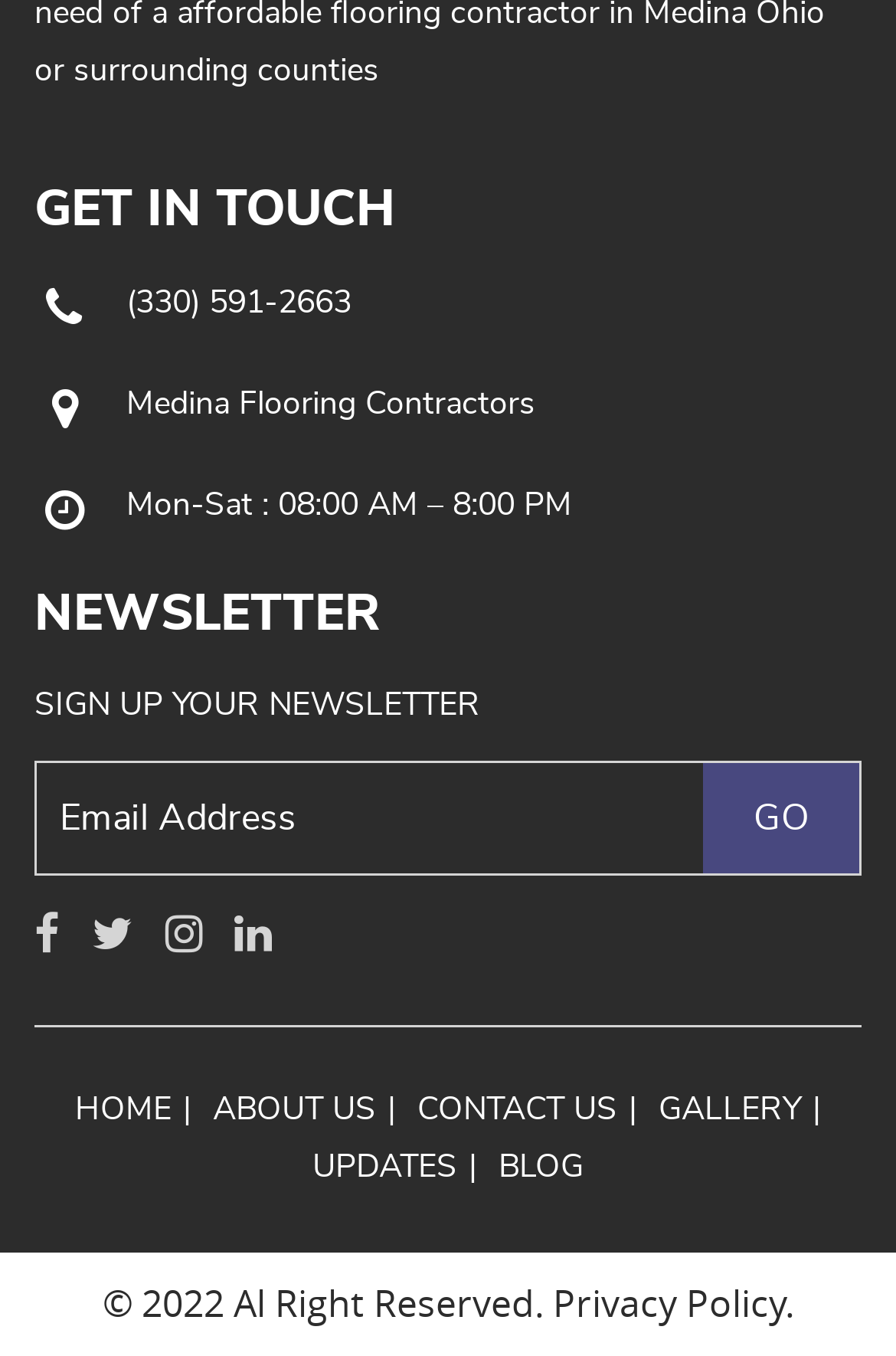Specify the bounding box coordinates of the region I need to click to perform the following instruction: "Click the 'HOME' link". The coordinates must be four float numbers in the range of 0 to 1, i.e., [left, top, right, bottom].

[0.083, 0.806, 0.204, 0.83]